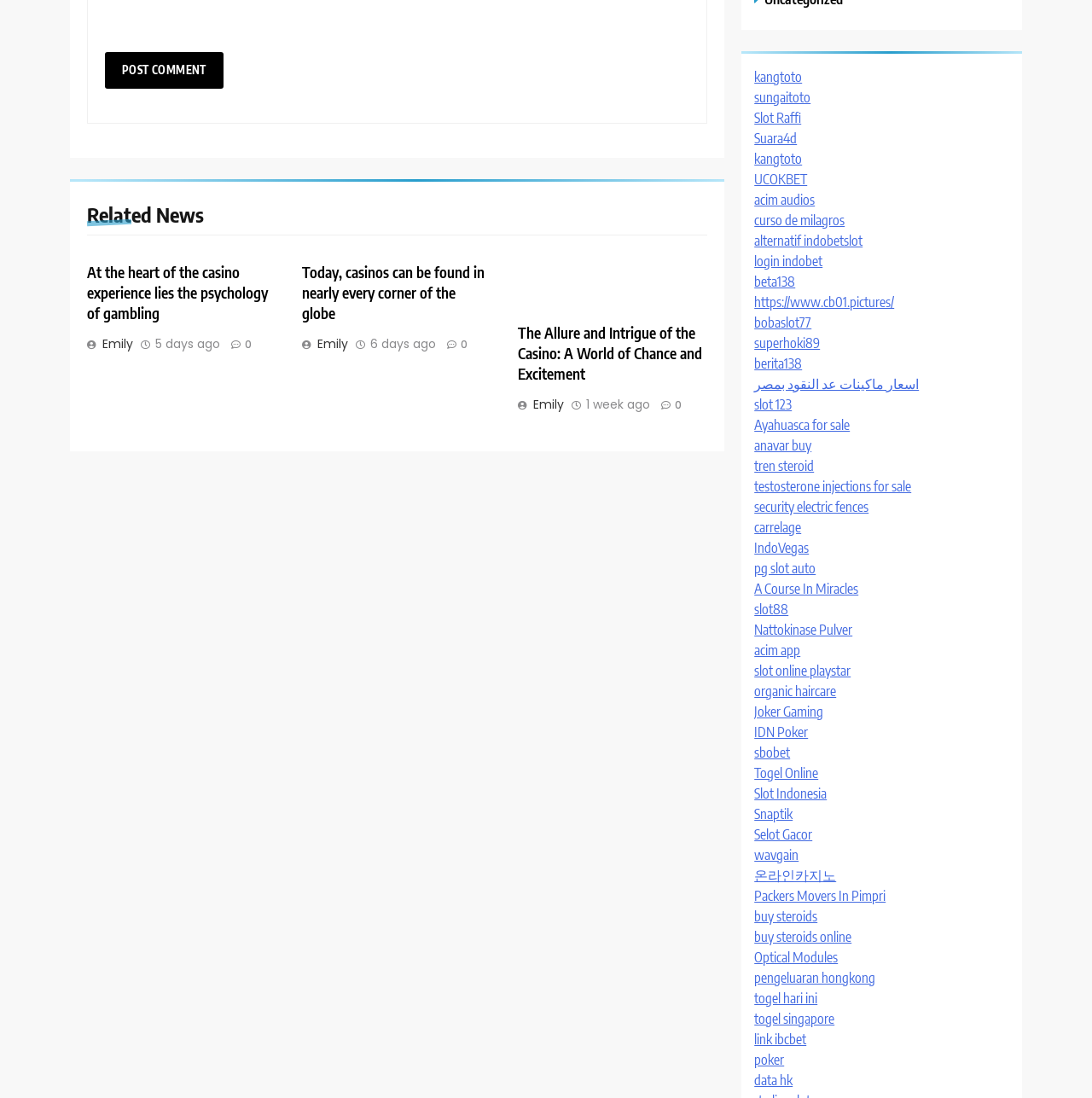Can you specify the bounding box coordinates of the area that needs to be clicked to fulfill the following instruction: "Enter your name"?

None